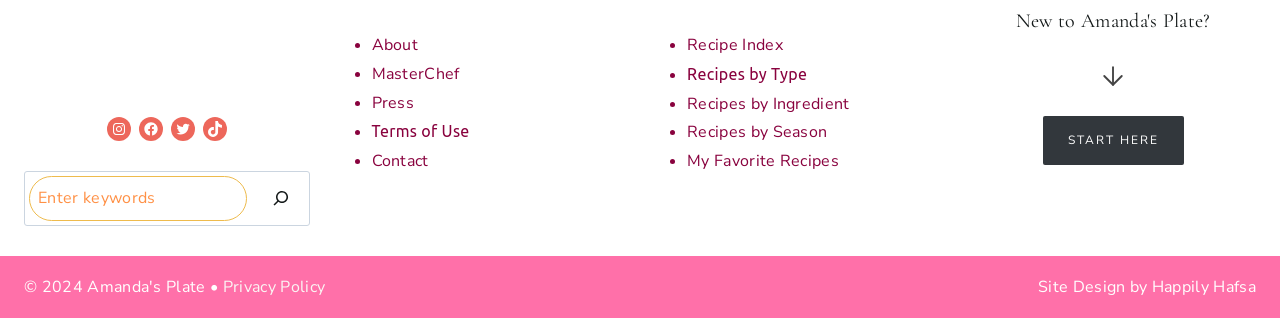Please find the bounding box coordinates of the element that you should click to achieve the following instruction: "Read about Ping Tung Eggplant". The coordinates should be presented as four float numbers between 0 and 1: [left, top, right, bottom].

None